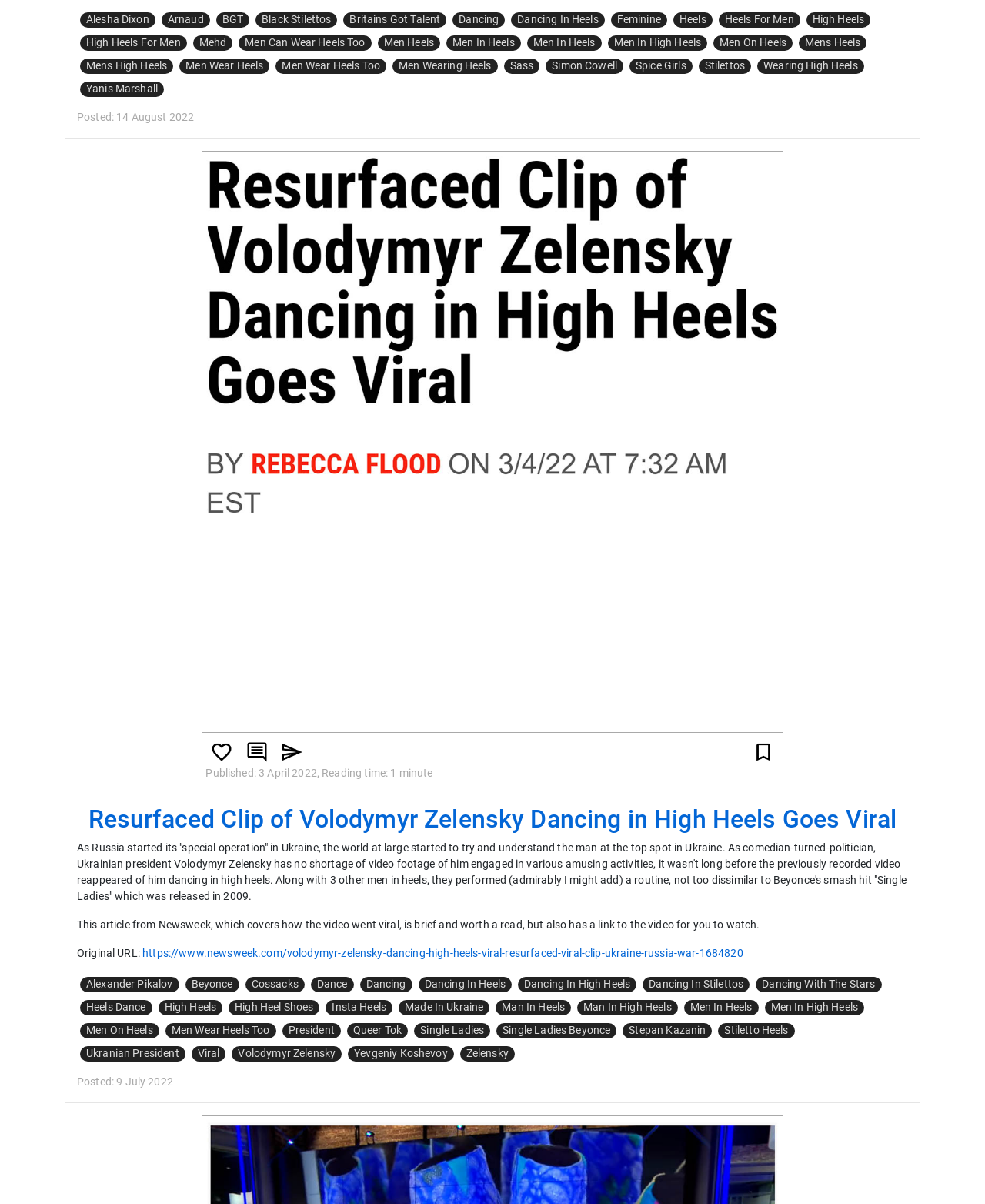Please specify the coordinates of the bounding box for the element that should be clicked to carry out this instruction: "Watch the video of Volodymyr Zelensky dancing in high heels". The coordinates must be four float numbers between 0 and 1, formatted as [left, top, right, bottom].

[0.205, 0.361, 0.795, 0.371]